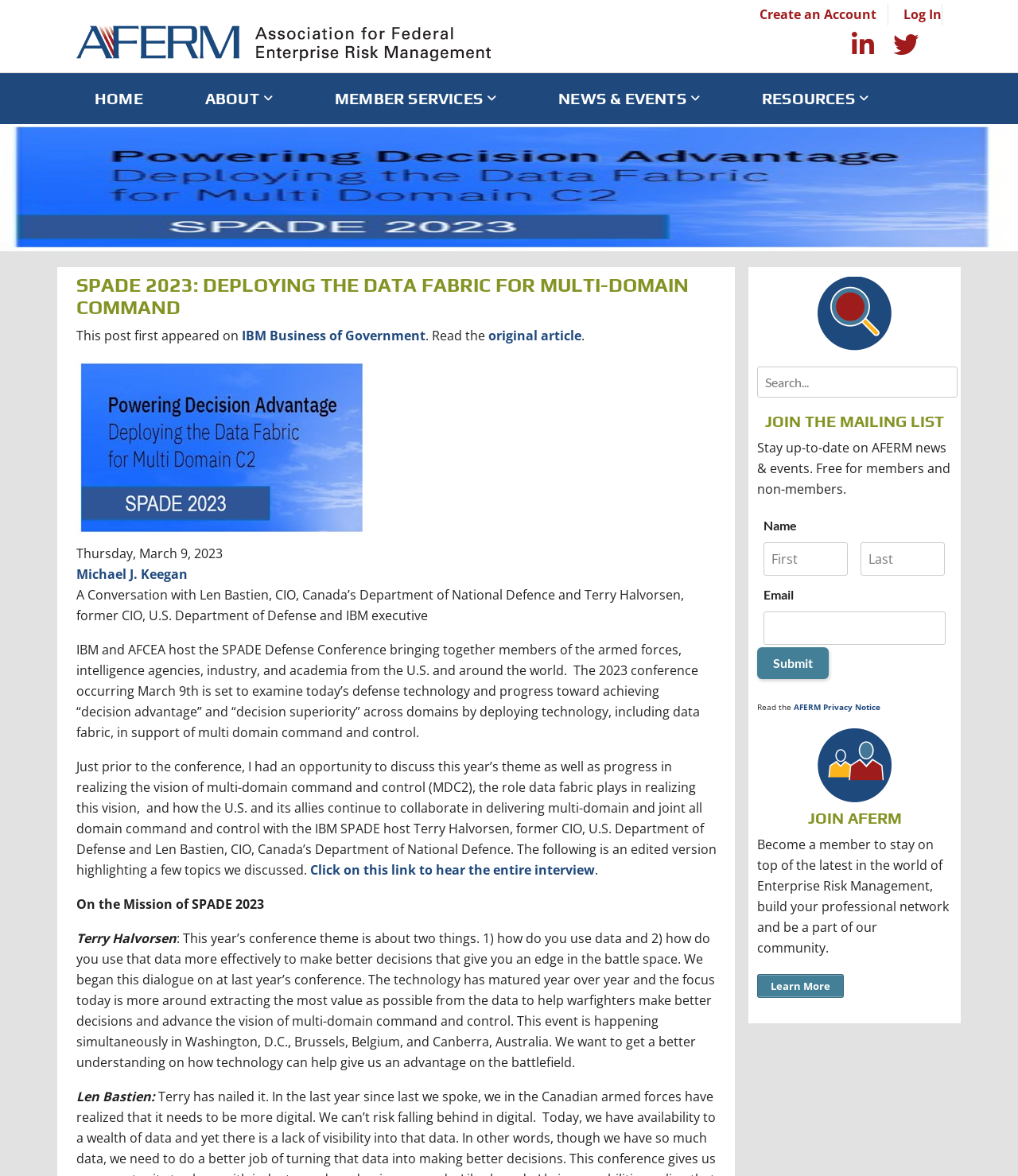Please identify the bounding box coordinates of the area that needs to be clicked to fulfill the following instruction: "Learn More about joining AFERM."

[0.744, 0.829, 0.829, 0.849]